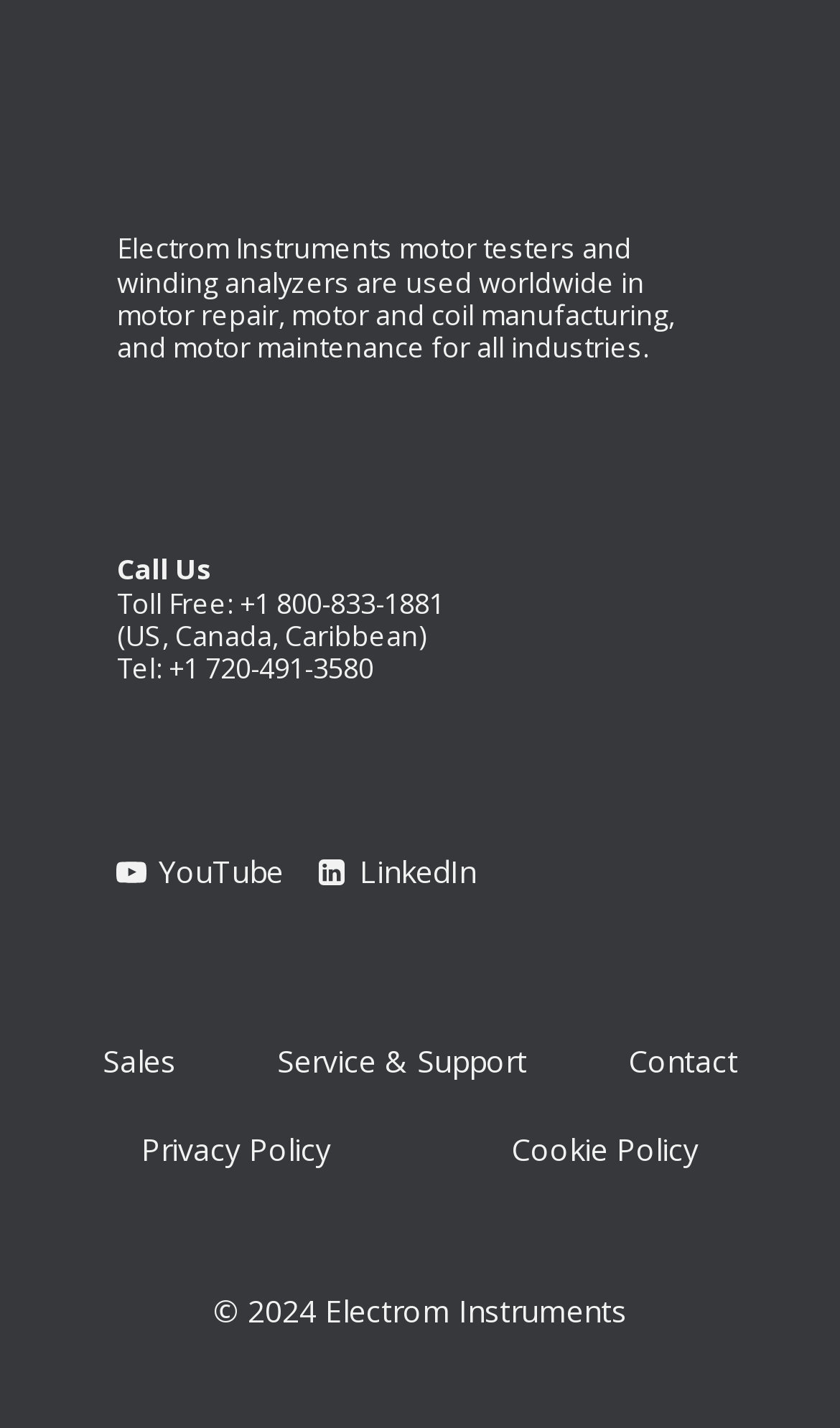What is the copyright year for Electrom Instruments?
Observe the image and answer the question with a one-word or short phrase response.

2024